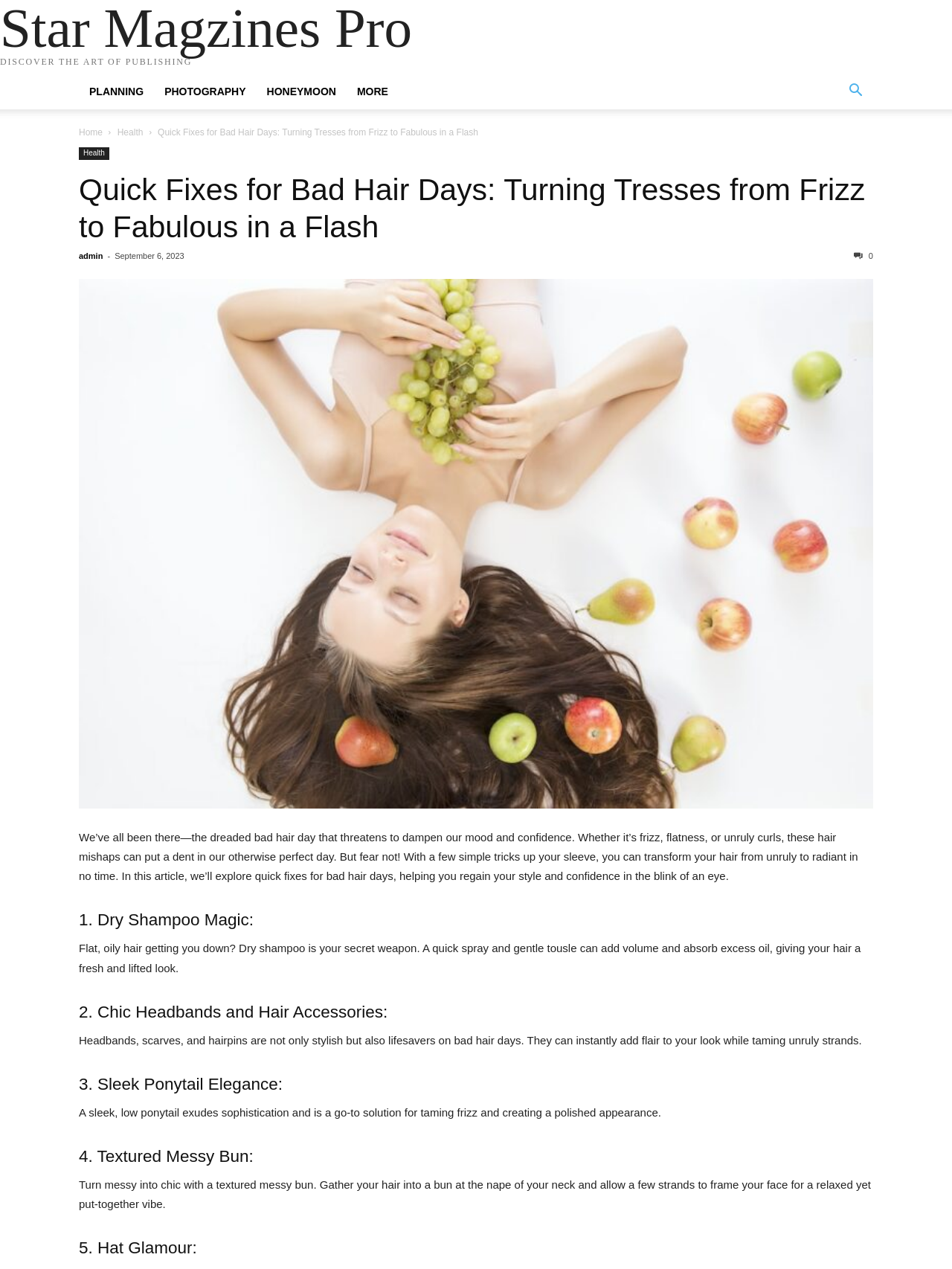Give a one-word or short phrase answer to the question: 
What is the fourth solution for bad hair days?

Textured messy bun